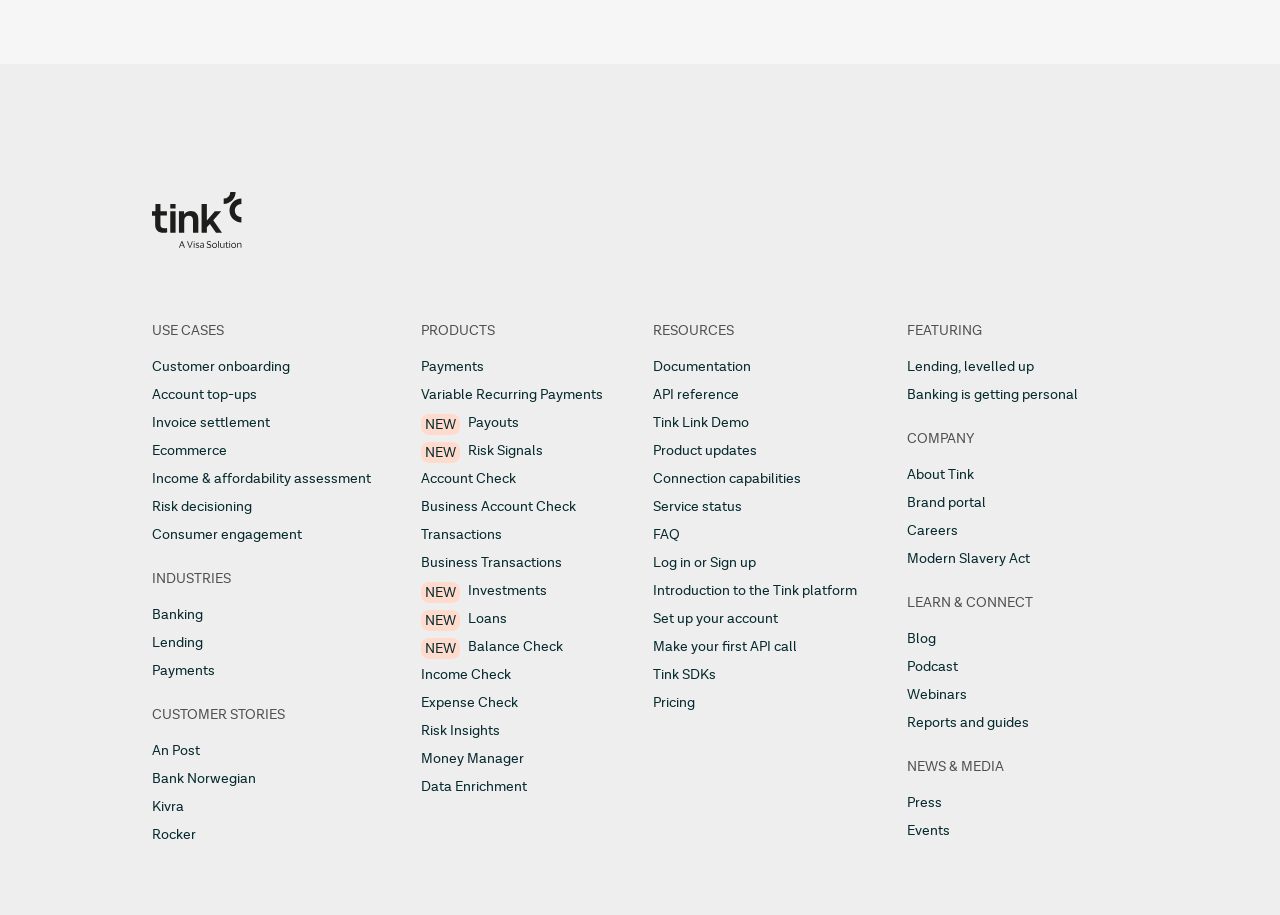Find the bounding box coordinates of the clickable element required to execute the following instruction: "Explore use cases". Provide the coordinates as four float numbers between 0 and 1, i.e., [left, top, right, bottom].

[0.119, 0.351, 0.29, 0.373]